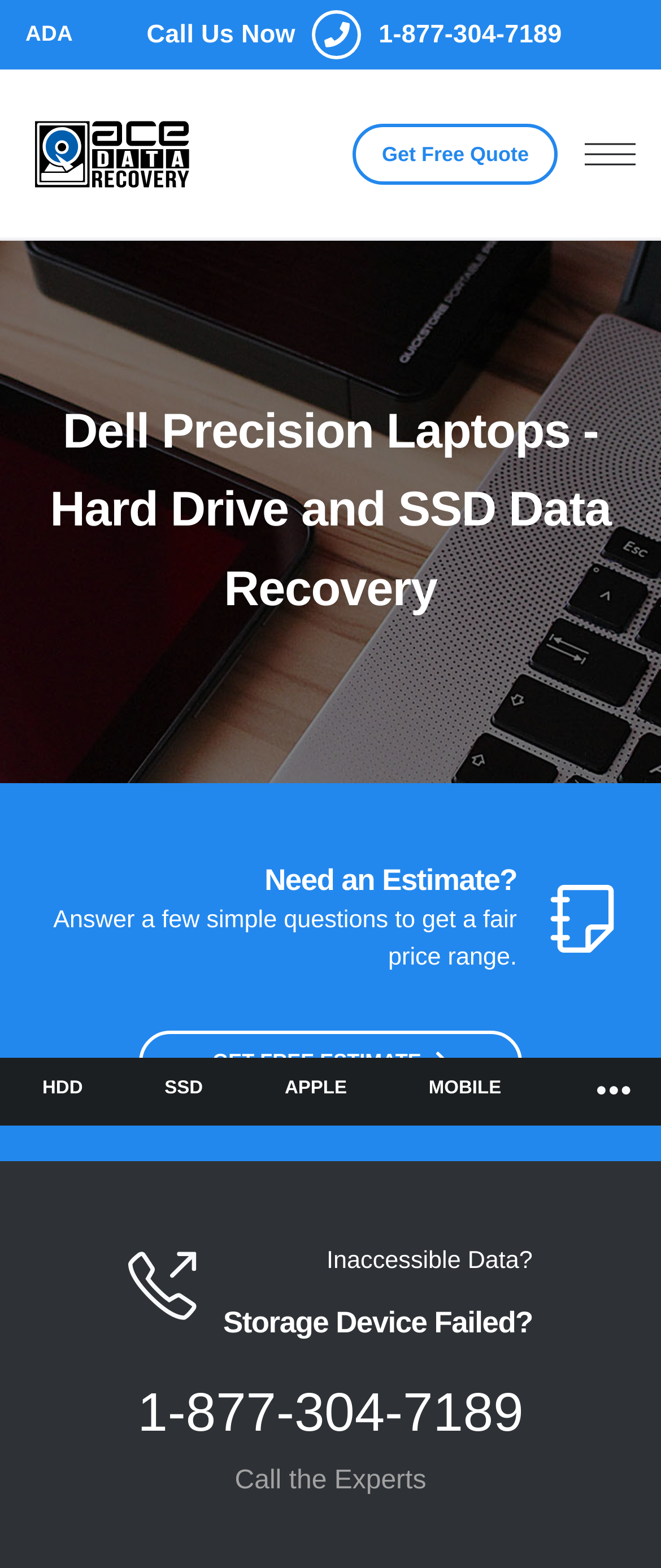Please indicate the bounding box coordinates for the clickable area to complete the following task: "Get a free quote". The coordinates should be specified as four float numbers between 0 and 1, i.e., [left, top, right, bottom].

[0.534, 0.079, 0.844, 0.118]